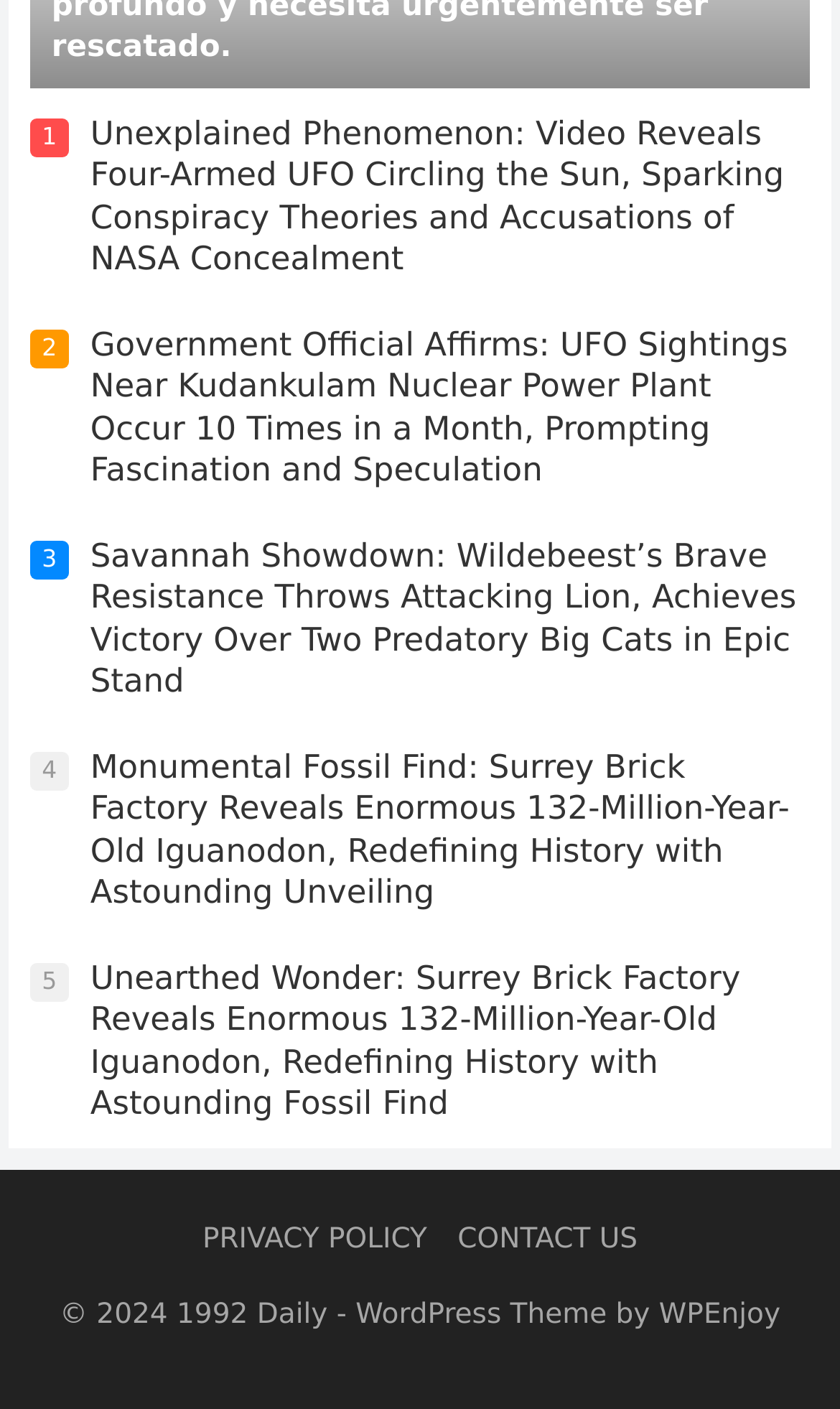Provide the bounding box coordinates of the section that needs to be clicked to accomplish the following instruction: "Explore Monumental Fossil Find."

[0.107, 0.53, 0.94, 0.647]